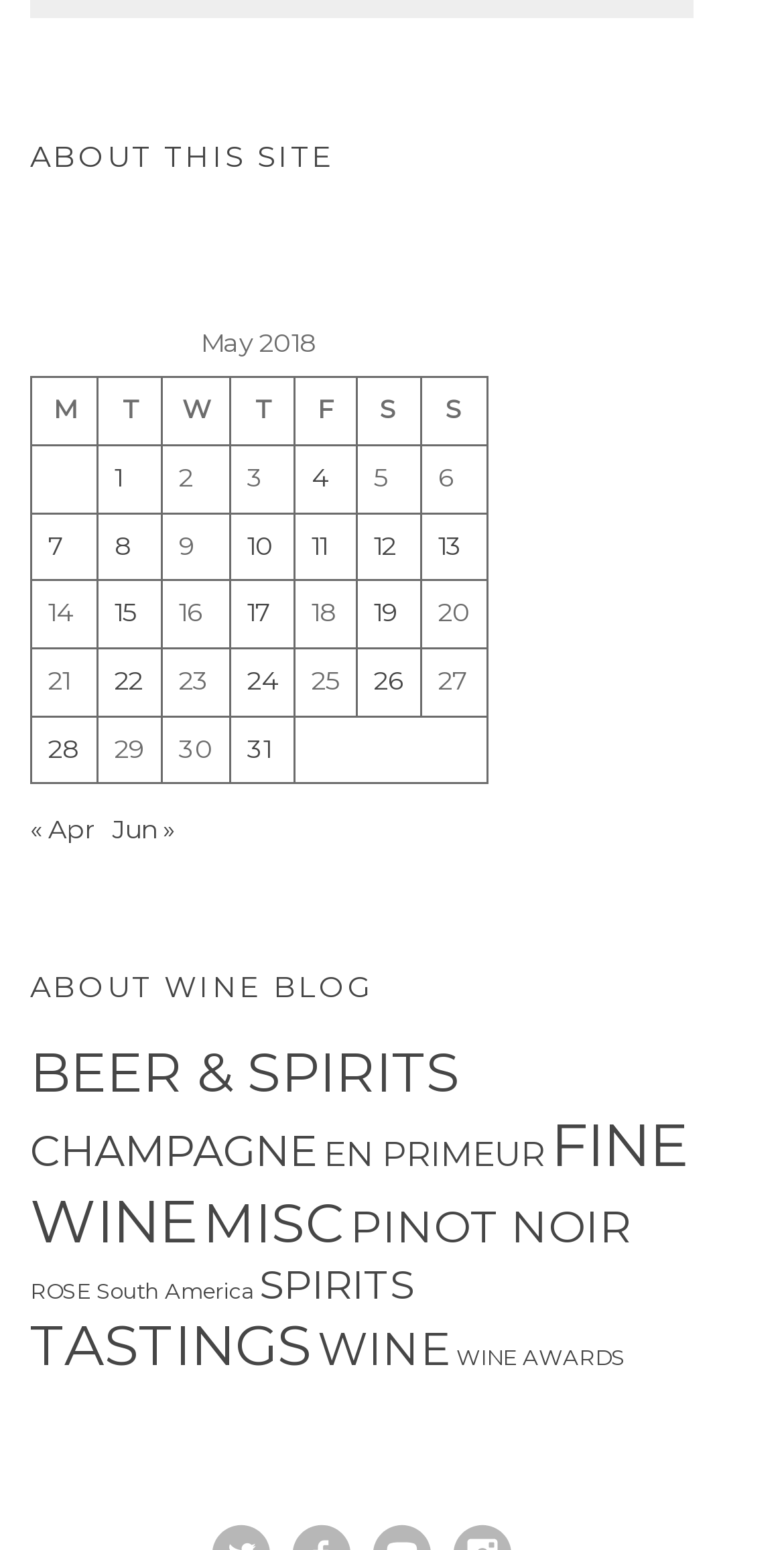Pinpoint the bounding box coordinates for the area that should be clicked to perform the following instruction: "Go to previous month".

[0.038, 0.526, 0.121, 0.545]